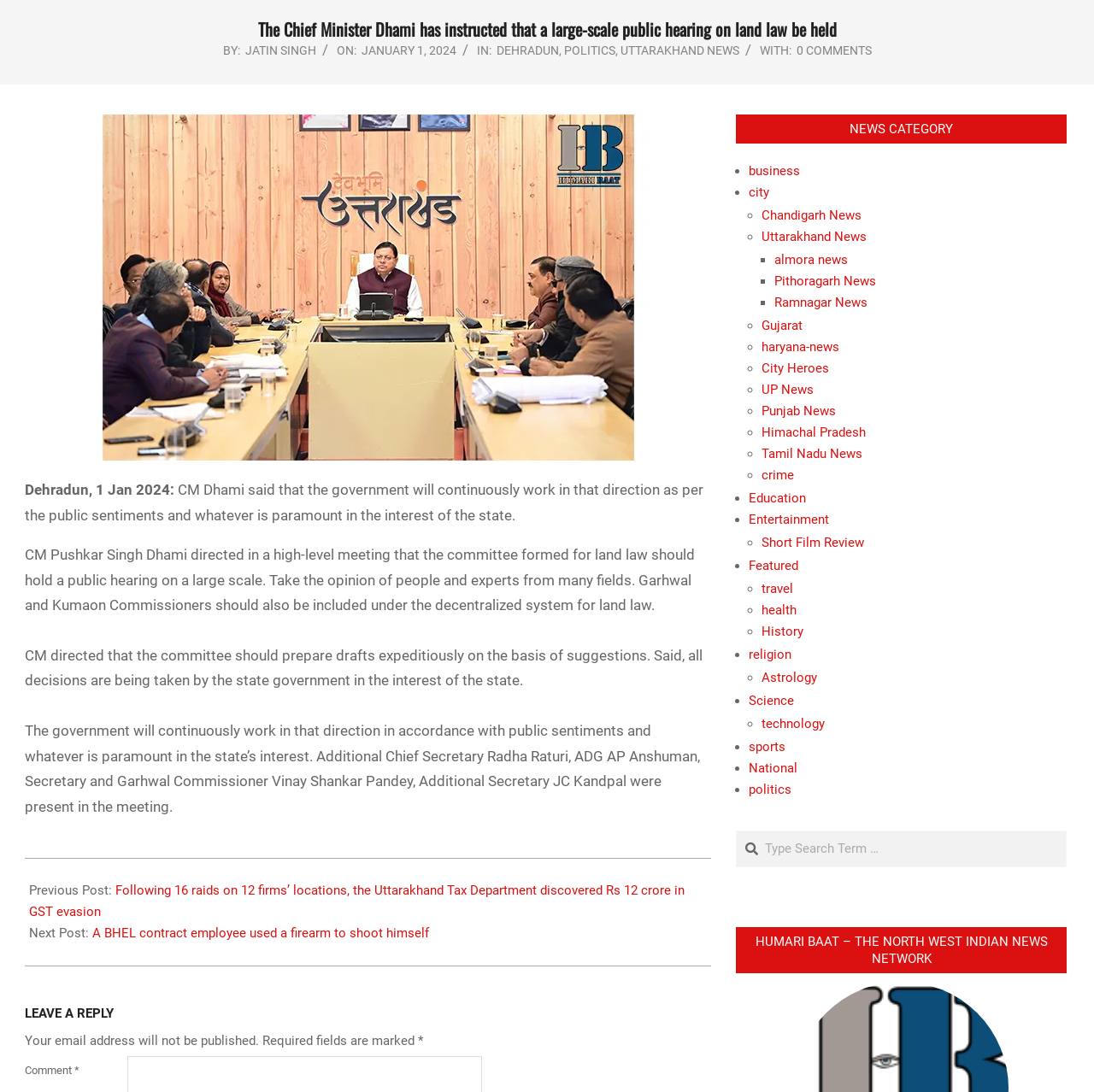Provide the bounding box coordinates of the HTML element this sentence describes: "Tamil Nadu News".

[0.696, 0.185, 0.789, 0.199]